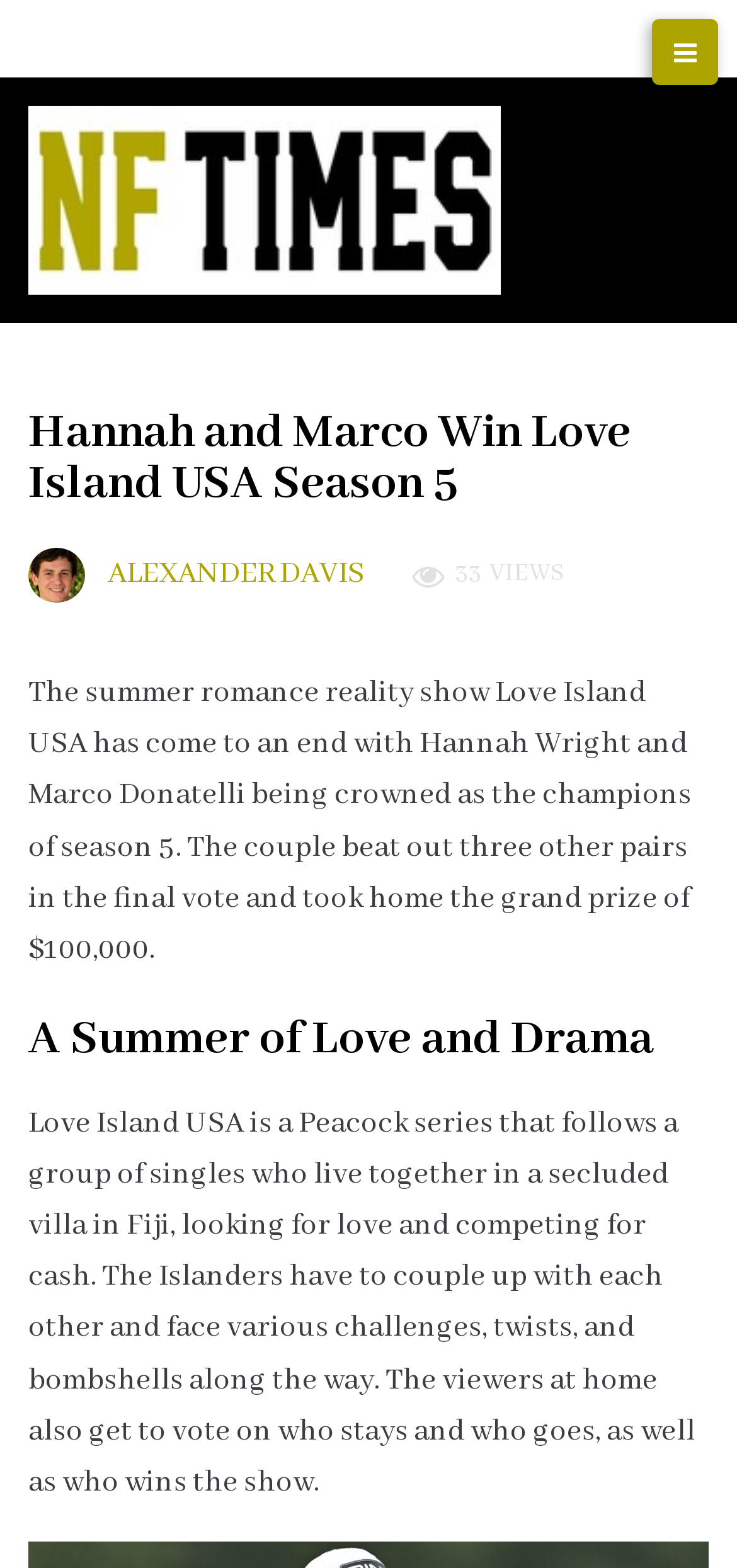How many views does the article have?
Give a one-word or short-phrase answer derived from the screenshot.

33